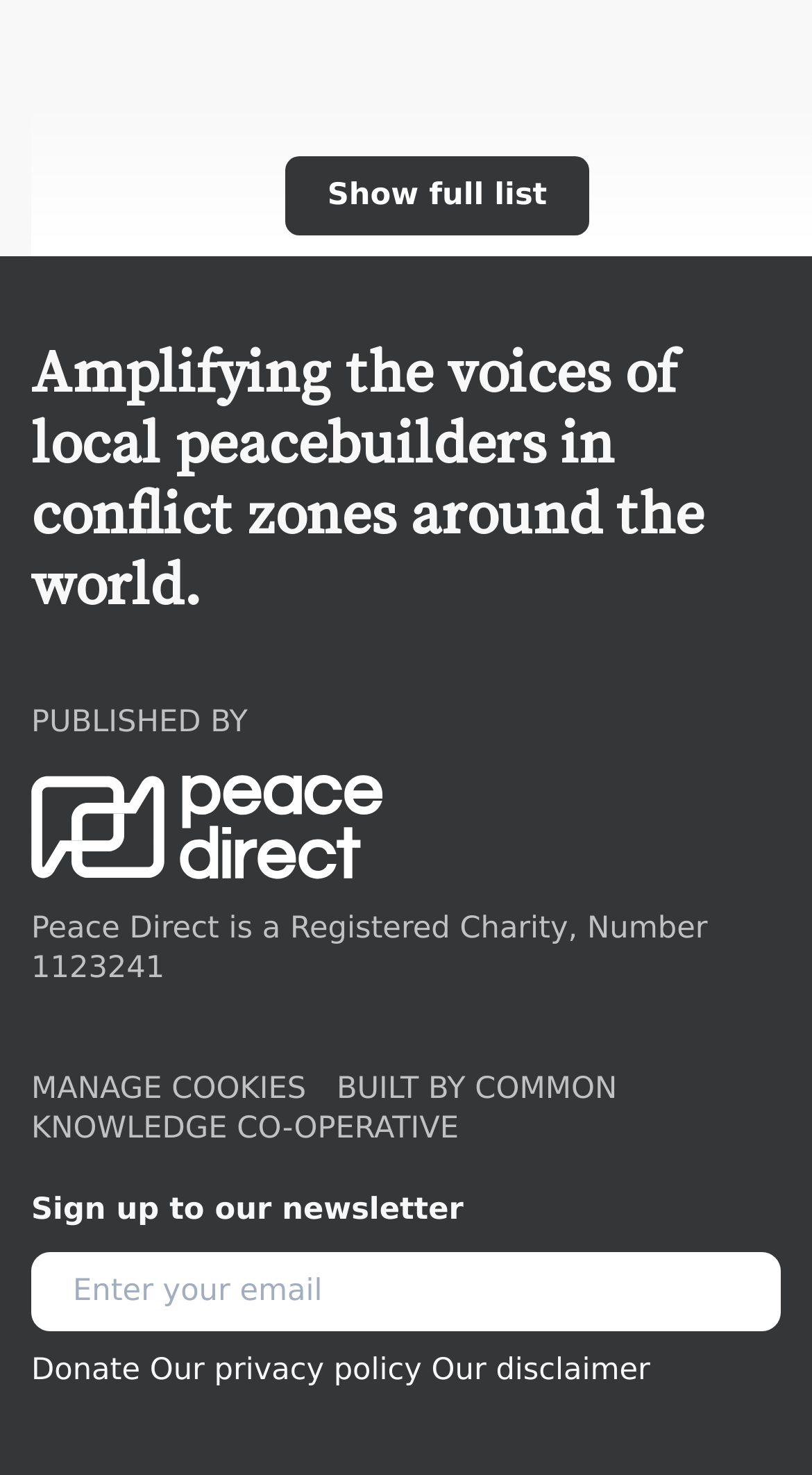Give a one-word or short phrase answer to the question: 
What is the purpose of Peace Direct?

Amplifying local peacebuilders' voices